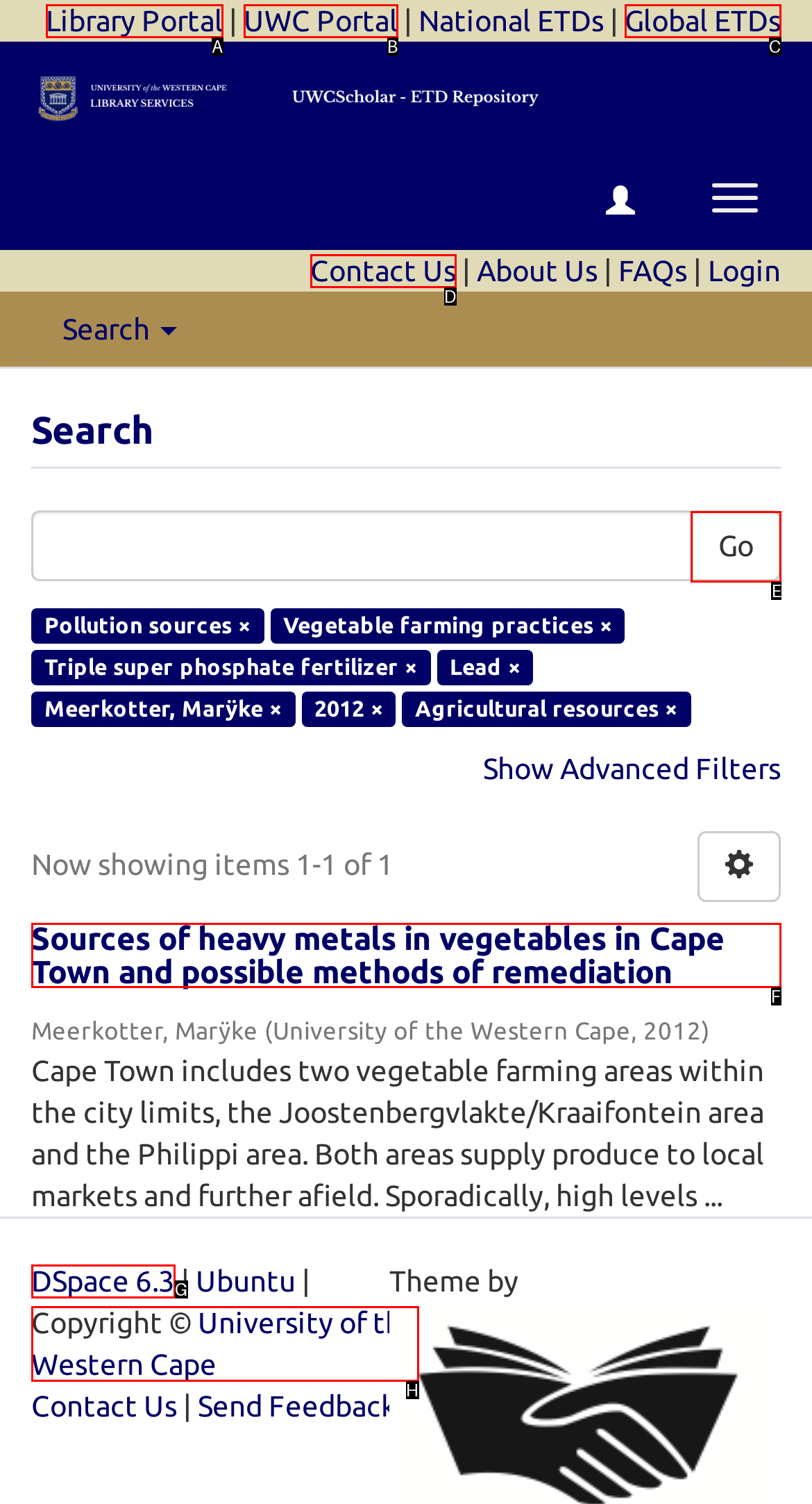Which lettered option should be clicked to achieve the task: go to my account? Choose from the given choices.

None